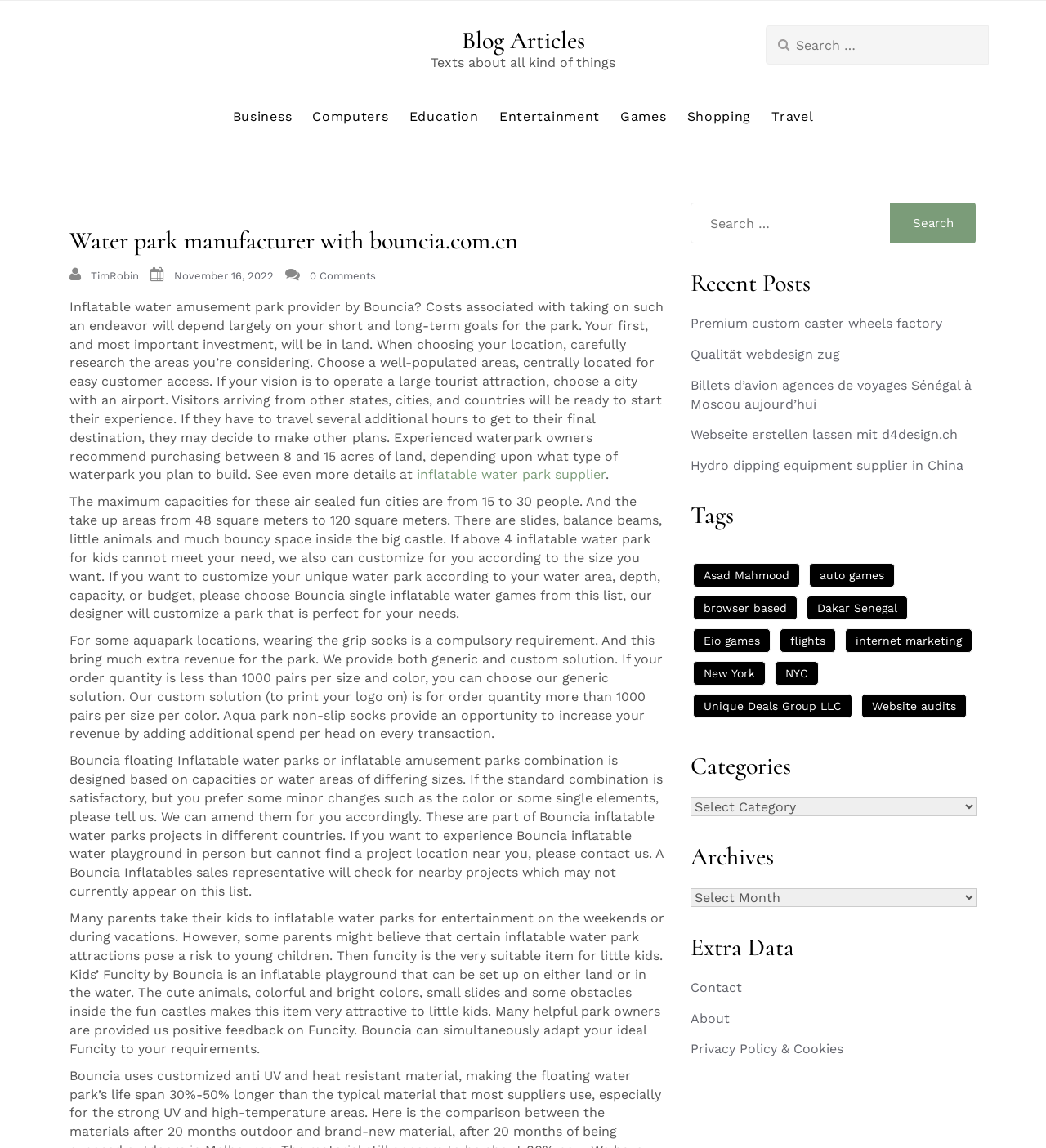Give a detailed account of the webpage.

The webpage is a blog article about inflatable water amusement parks provided by Bouncia. At the top, there is a heading "Blog Articles" followed by a search bar. Below the search bar, there are several links to different categories, including "Business", "Computers", "Education", and more.

The main content of the webpage is an article about inflatable water amusement parks. The article discusses the costs associated with building such a park, including the importance of choosing a well-populated area with easy customer access. It also provides details about the maximum capacities and take-up areas of different types of inflatable water parks.

The article is divided into several sections, each discussing a different aspect of inflatable water parks, such as the importance of grip socks, customizable water park designs, and the benefits of inflatable water parks for kids.

On the right-hand side of the webpage, there are several sections, including "Recent Posts", "Tags", "Categories", and "Archives". The "Recent Posts" section lists several links to other blog articles, while the "Tags" section lists various keywords related to the article. The "Categories" and "Archives" sections provide links to other articles categorized by topic and date, respectively.

At the bottom of the webpage, there are several links to additional resources, including "Contact", "About", and "Privacy Policy & Cookies".